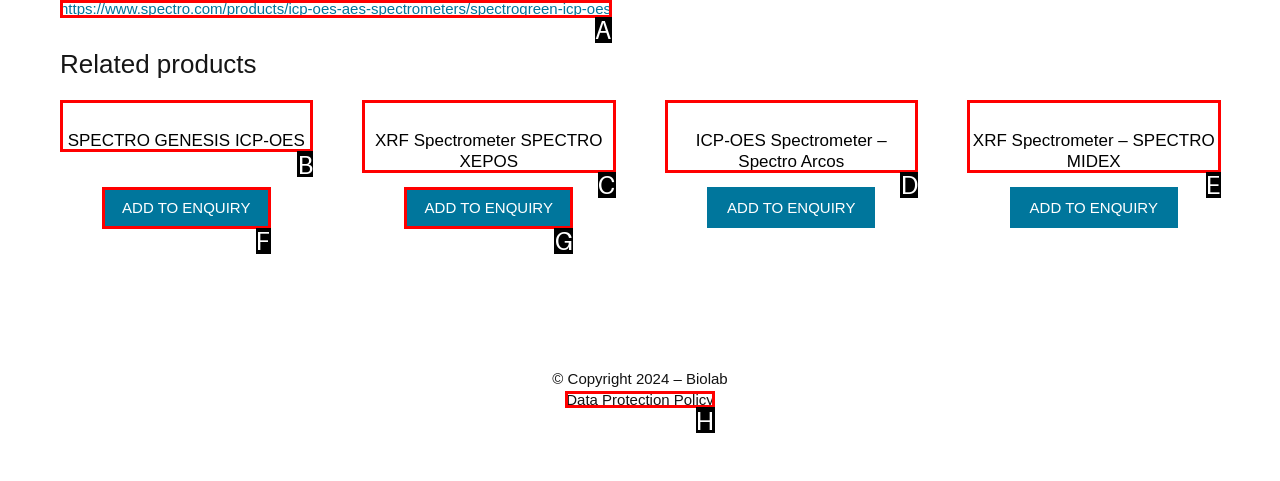Choose the HTML element that should be clicked to accomplish the task: View Data Protection Policy. Answer with the letter of the chosen option.

H